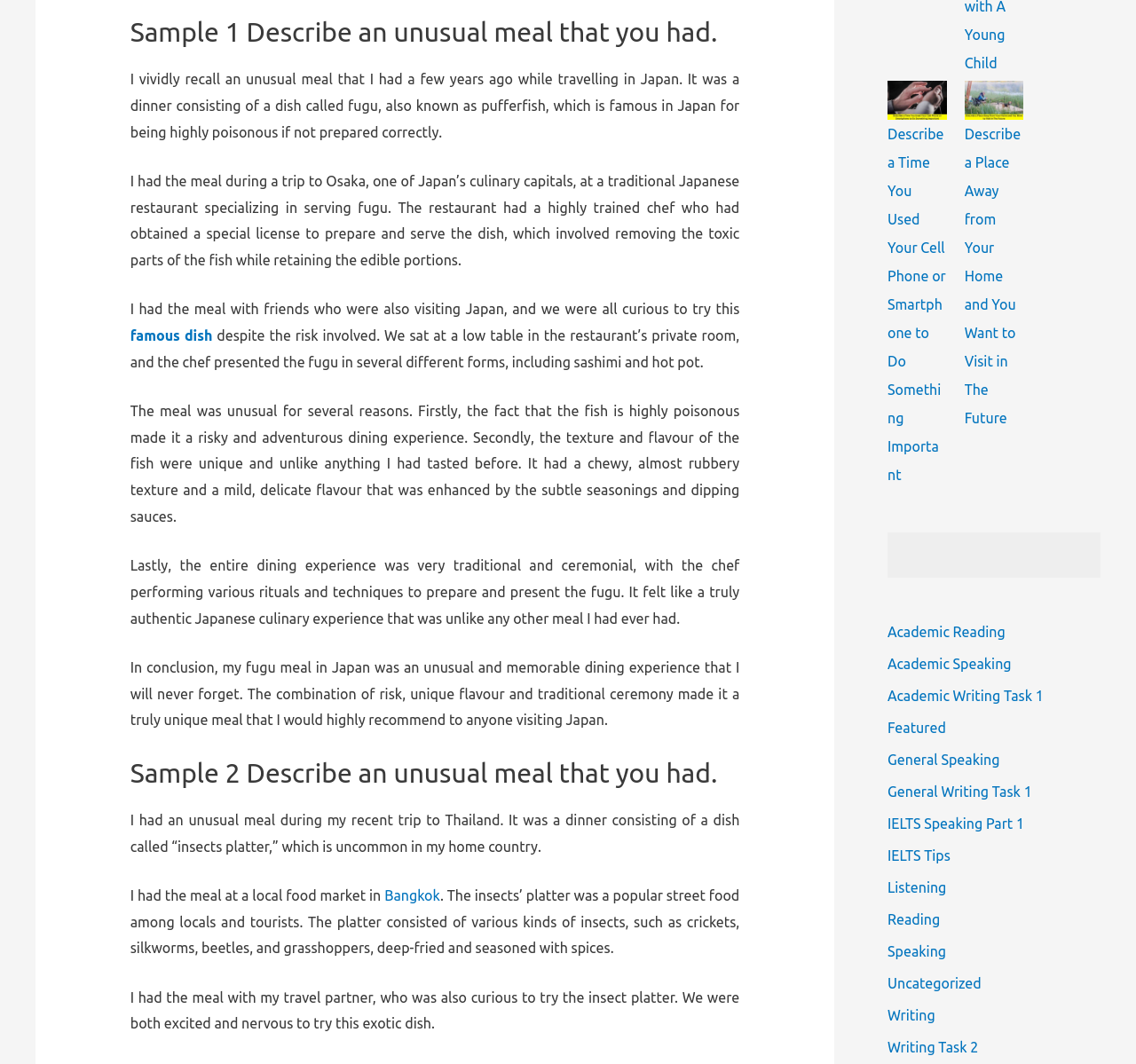Find the bounding box coordinates for the UI element whose description is: "Partners". The coordinates should be four float numbers between 0 and 1, in the format [left, top, right, bottom].

None